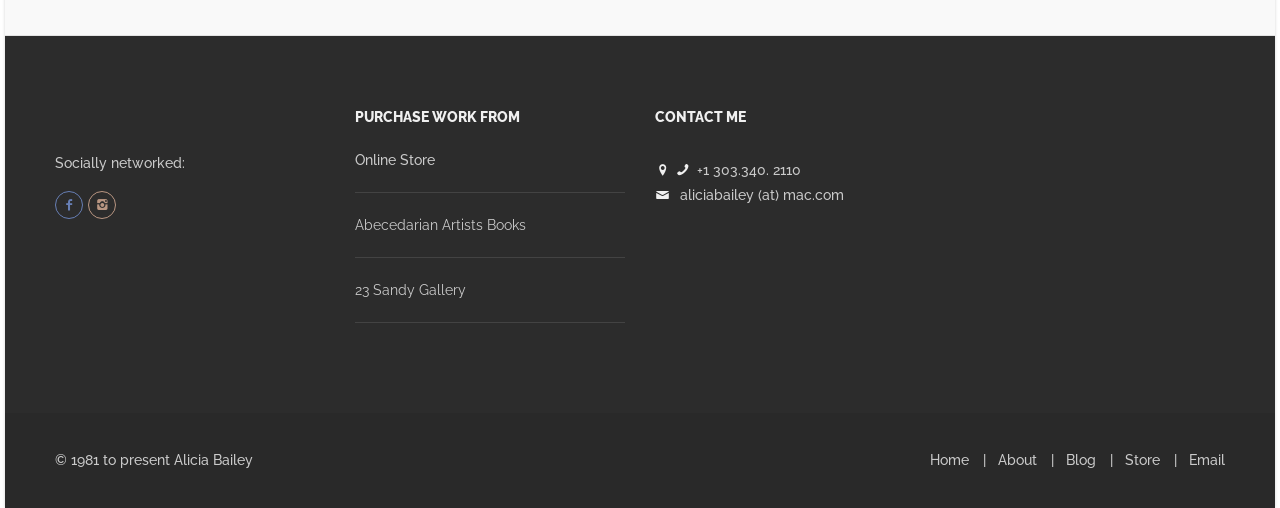How many social media links are provided? Using the information from the screenshot, answer with a single word or phrase.

2